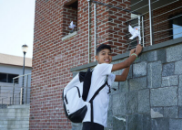Answer the following in one word or a short phrase: 
What is the purpose of the pinwheels?

Symbolizing peace and understanding